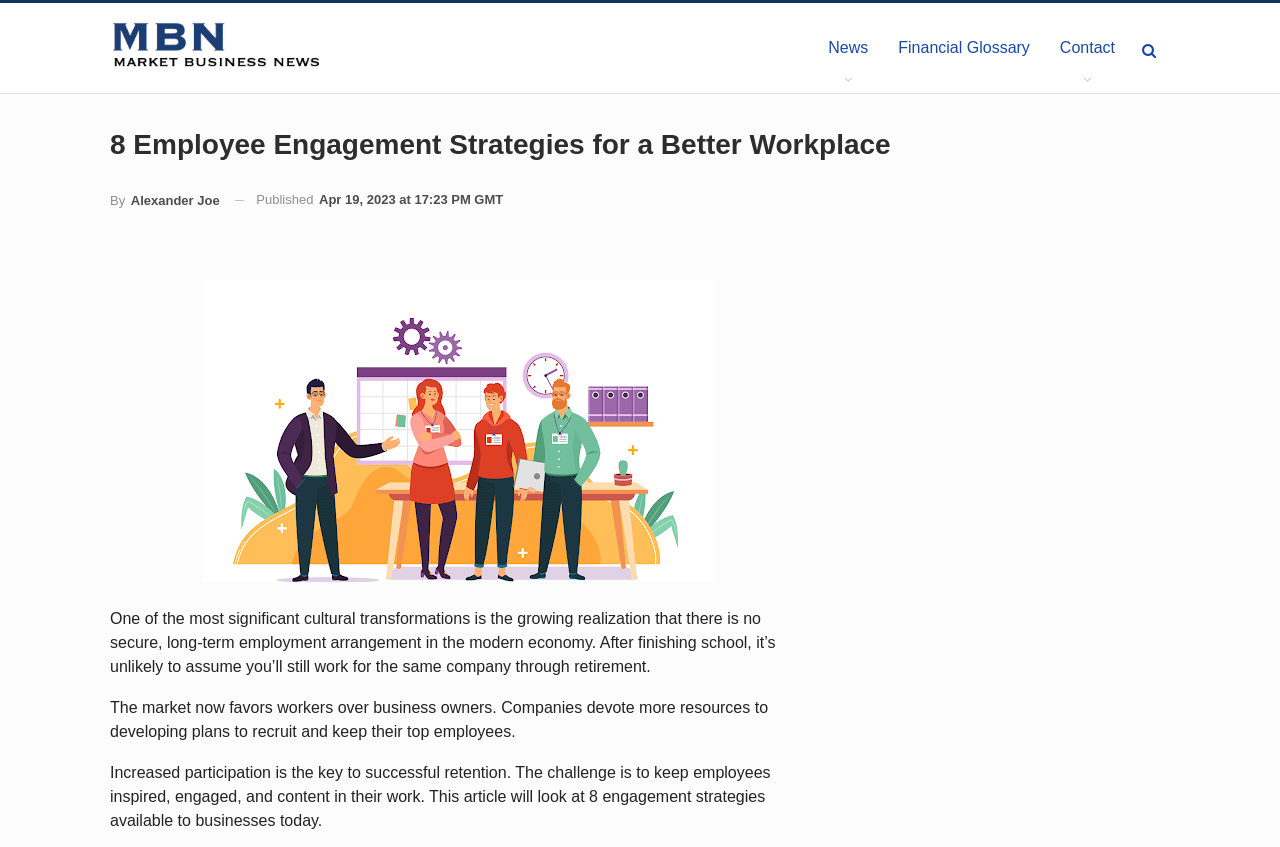Create an elaborate caption that covers all aspects of the webpage.

The webpage is an article titled "8 Employee Engagement Strategies for a Better Workplace" from Market Business News. At the top left, there is a logo of Market Business News, accompanied by a link to the website. To the right of the logo, there are three links: "News", "Financial Glossary", and "Contact". 

Below the top navigation bar, the article title is prominently displayed, followed by the author's name, "By Alexander Joe", and the publication date, "Apr 19, 2023 at 17:23 PM GMT". 

The main content of the article is divided into three paragraphs. The first paragraph discusses the shift in the modern economy, where there is no secure, long-term employment arrangement. The second paragraph explains how companies now prioritize recruiting and retaining top employees. The third paragraph introduces the main topic of the article, which is to explore eight engagement strategies for businesses to keep employees inspired and content.